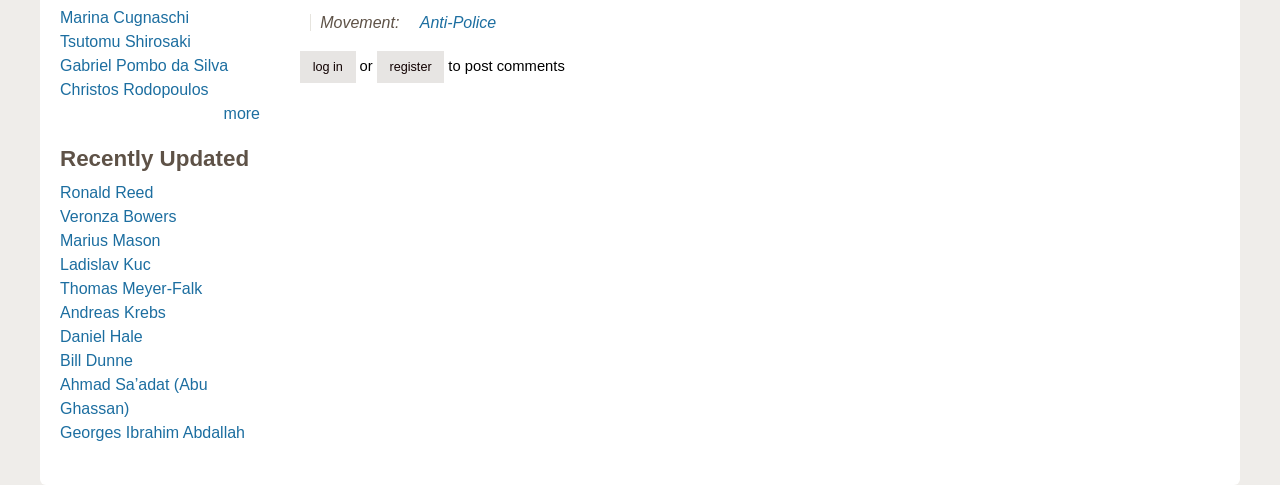Please identify the bounding box coordinates of the element on the webpage that should be clicked to follow this instruction: "log in". The bounding box coordinates should be given as four float numbers between 0 and 1, formatted as [left, top, right, bottom].

[0.234, 0.106, 0.278, 0.171]